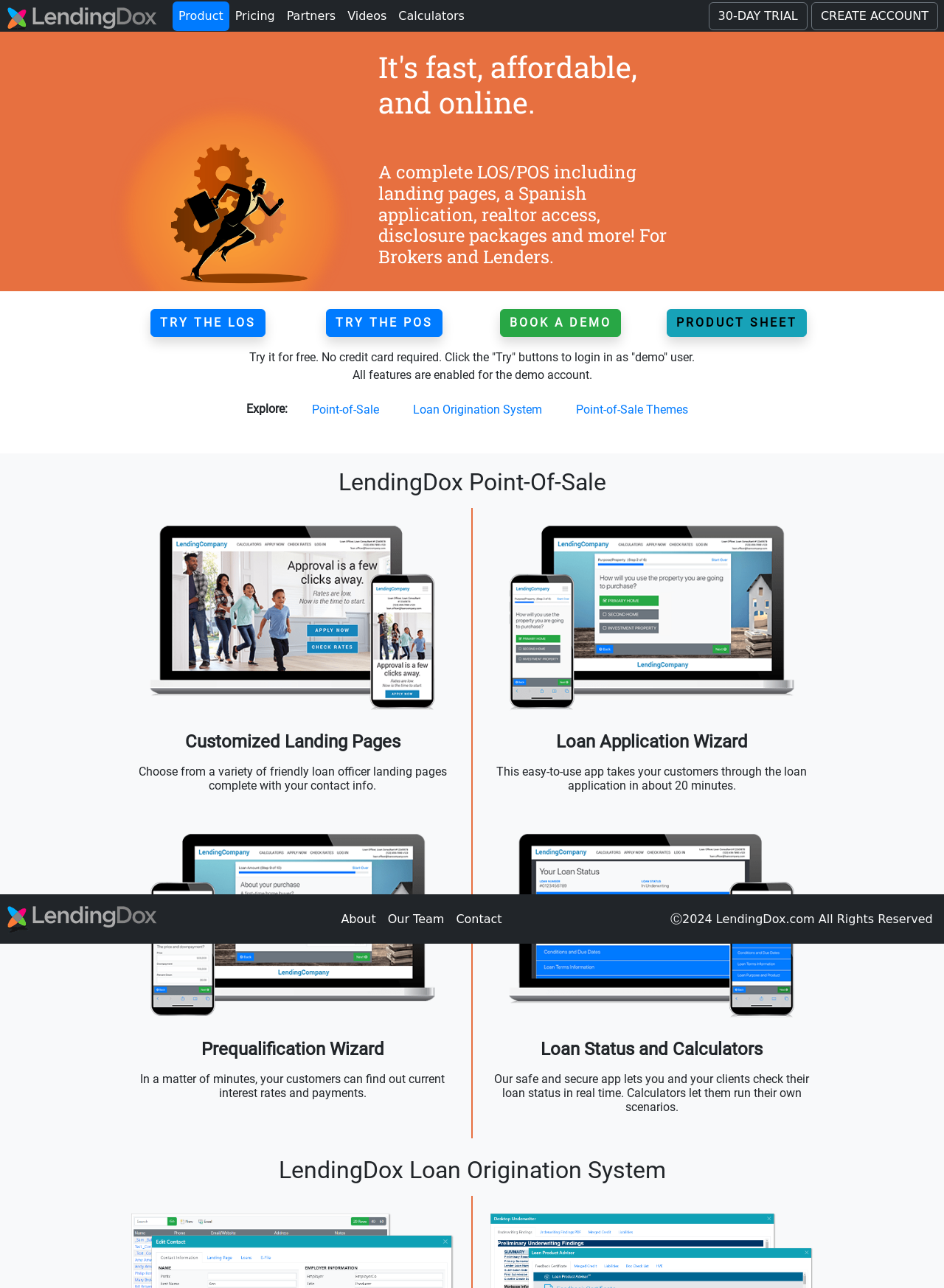Show me the bounding box coordinates of the clickable region to achieve the task as per the instruction: "View the 'Product Sheet'".

[0.706, 0.24, 0.854, 0.262]